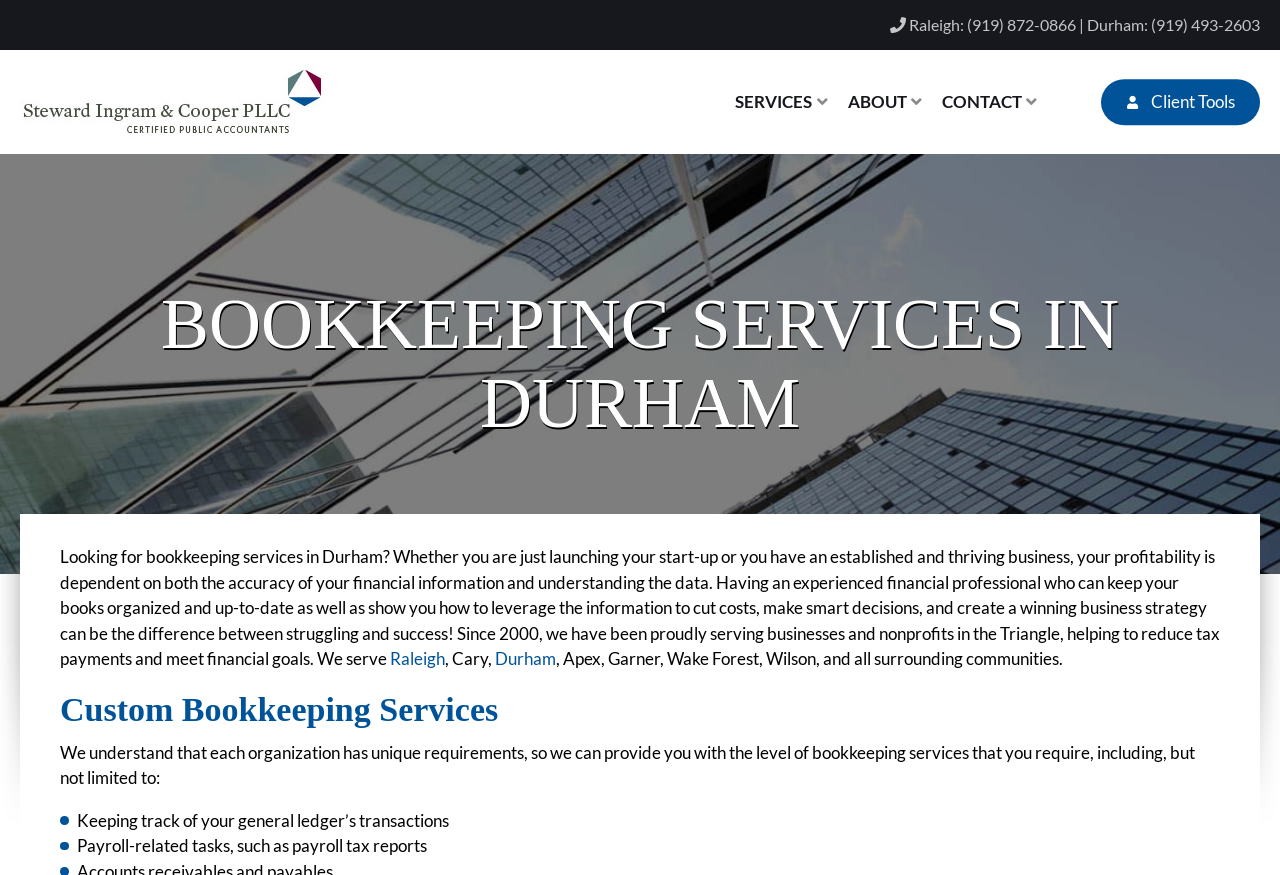What is the purpose of the company?
Please provide a detailed answer to the question.

I found this information by reading the text on the webpage, which describes how the company helps businesses with financial information, such as keeping track of general ledger transactions and payroll-related tasks.